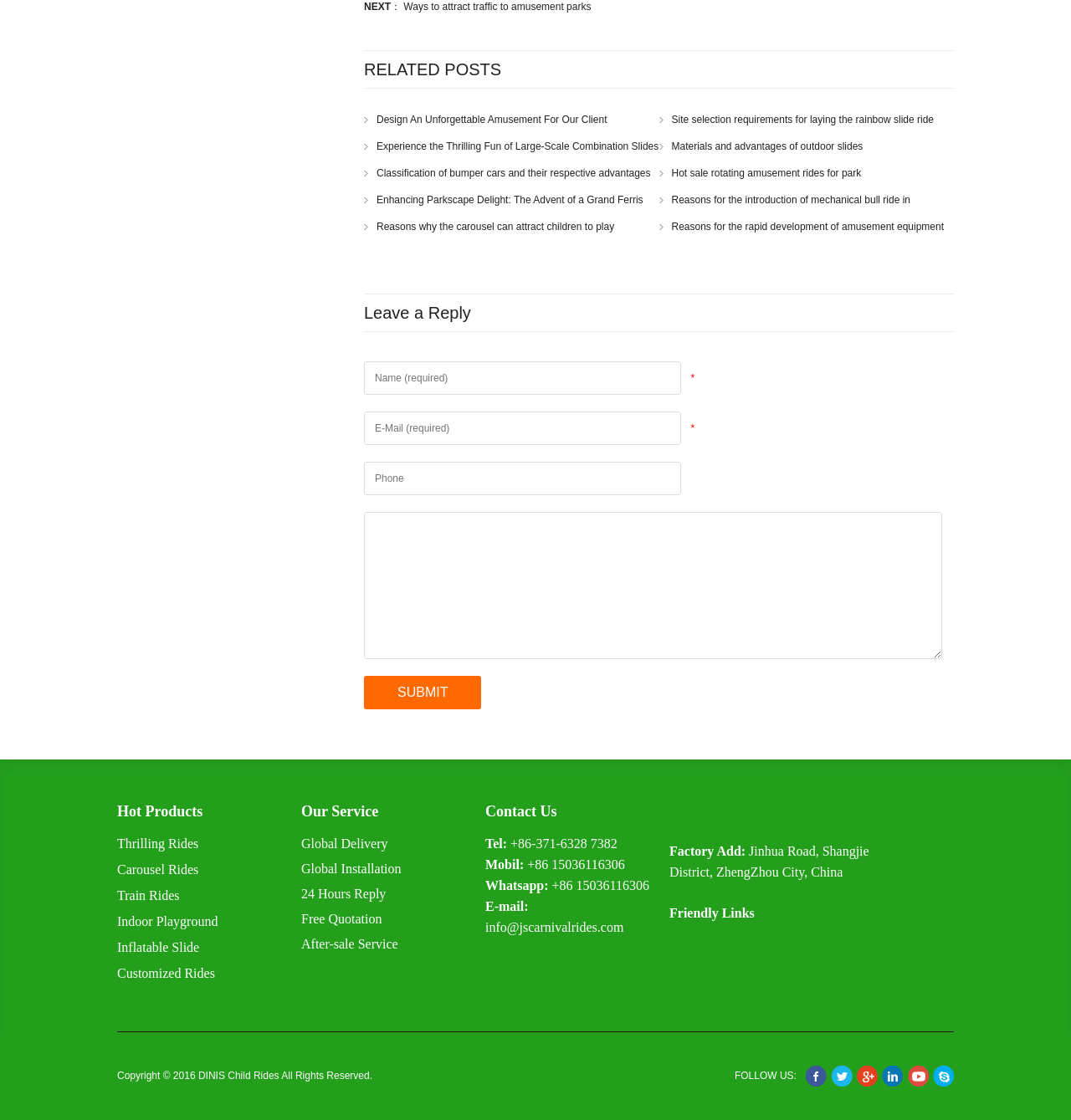Please provide a one-word or phrase answer to the question: 
What types of products are listed under 'Hot Products'?

Rides and playground equipment